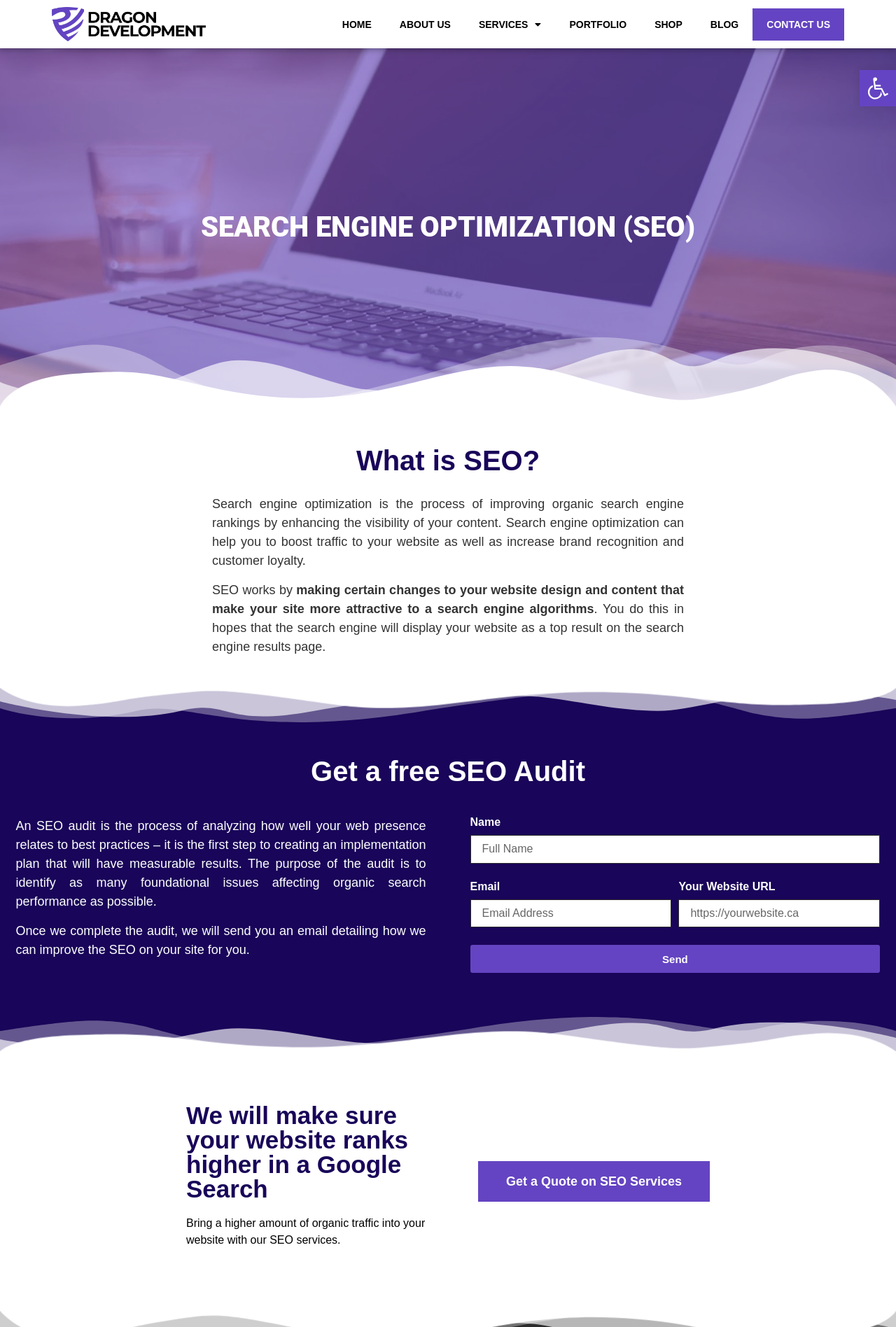Locate the bounding box coordinates of the clickable area needed to fulfill the instruction: "Click on the ABOUT US link".

[0.43, 0.006, 0.519, 0.03]